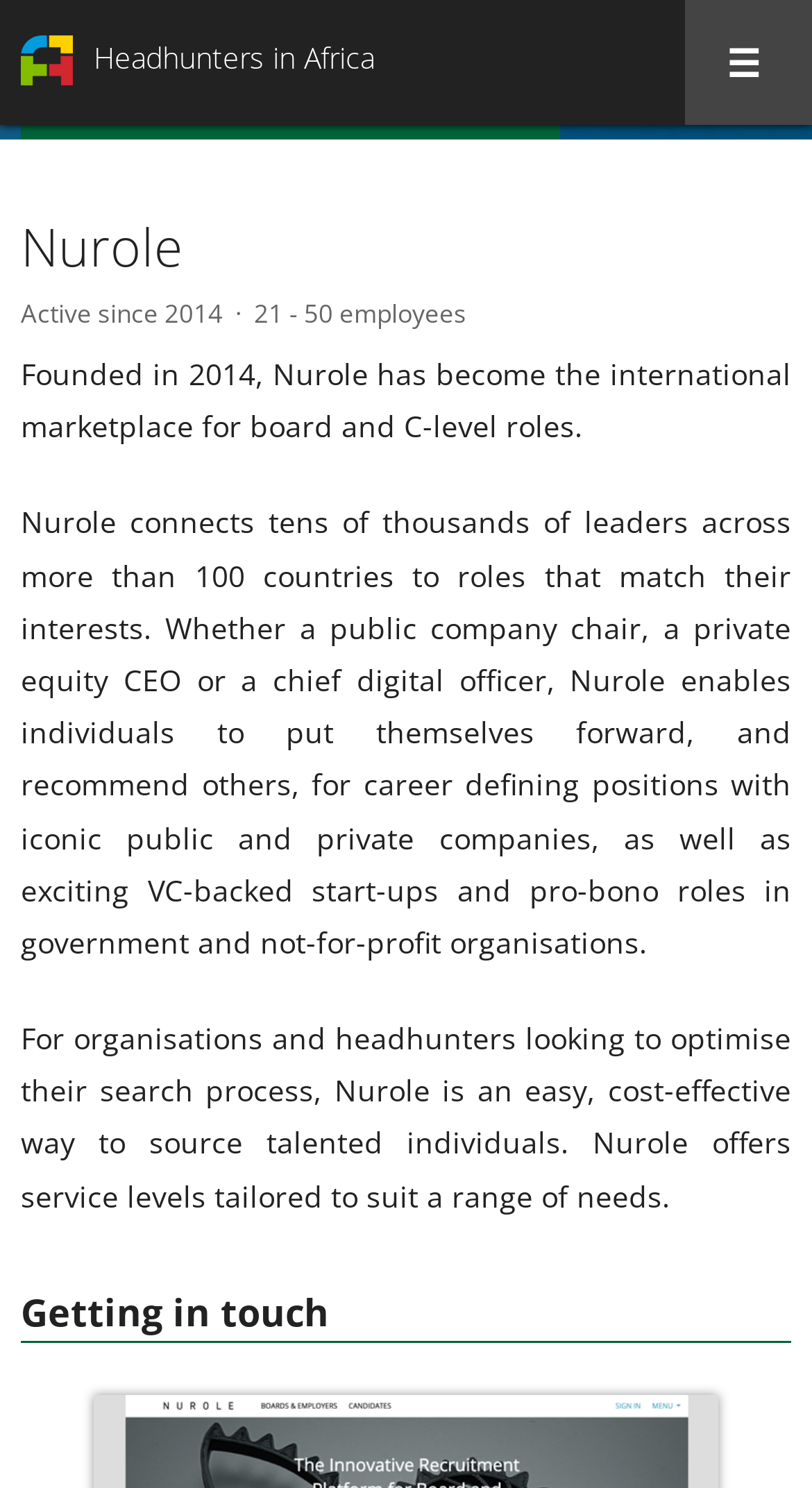What types of companies does Nurole work with?
We need a detailed and exhaustive answer to the question. Please elaborate.

According to the webpage, Nurole enables individuals to put themselves forward for career-defining positions with iconic public and private companies, as well as exciting VC-backed start-ups and pro-bono roles in government and not-for-profit organisations.